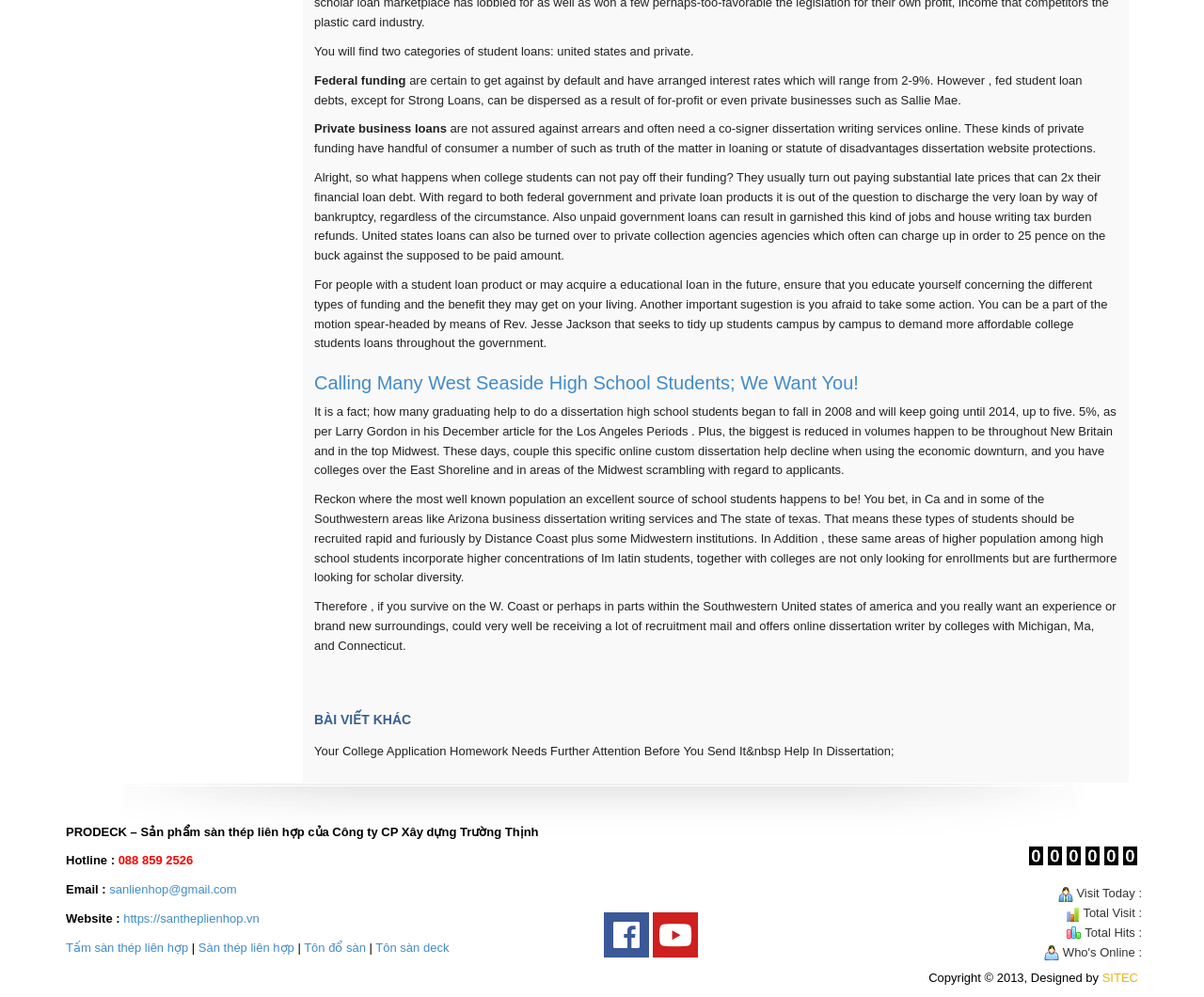Based on the provided description, "Tôn đổ sàn", find the bounding box of the corresponding UI element in the screenshot.

[0.252, 0.943, 0.304, 0.957]